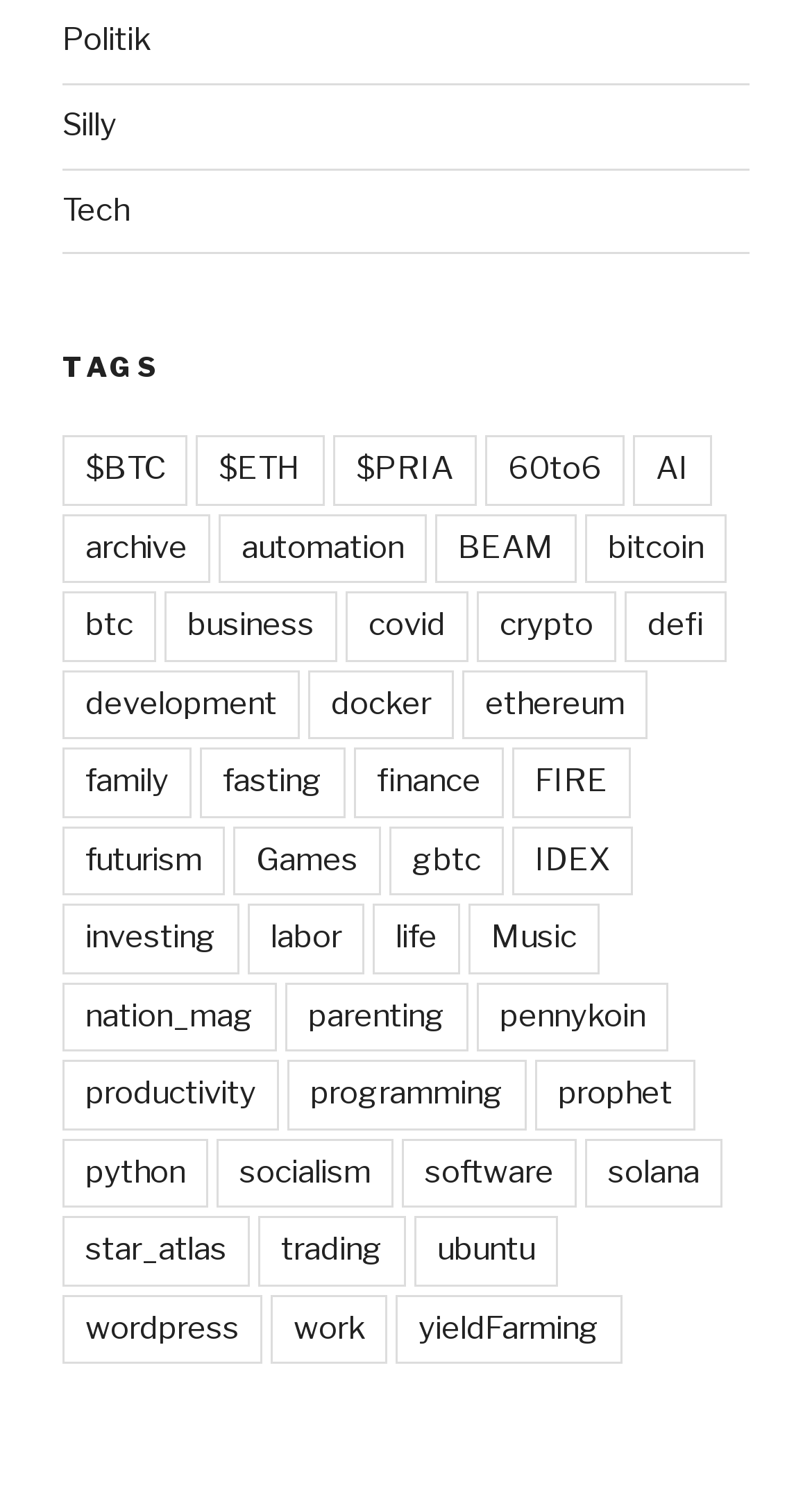Provide the bounding box coordinates of the area you need to click to execute the following instruction: "Explore the 'bitcoin' category".

[0.721, 0.343, 0.895, 0.39]